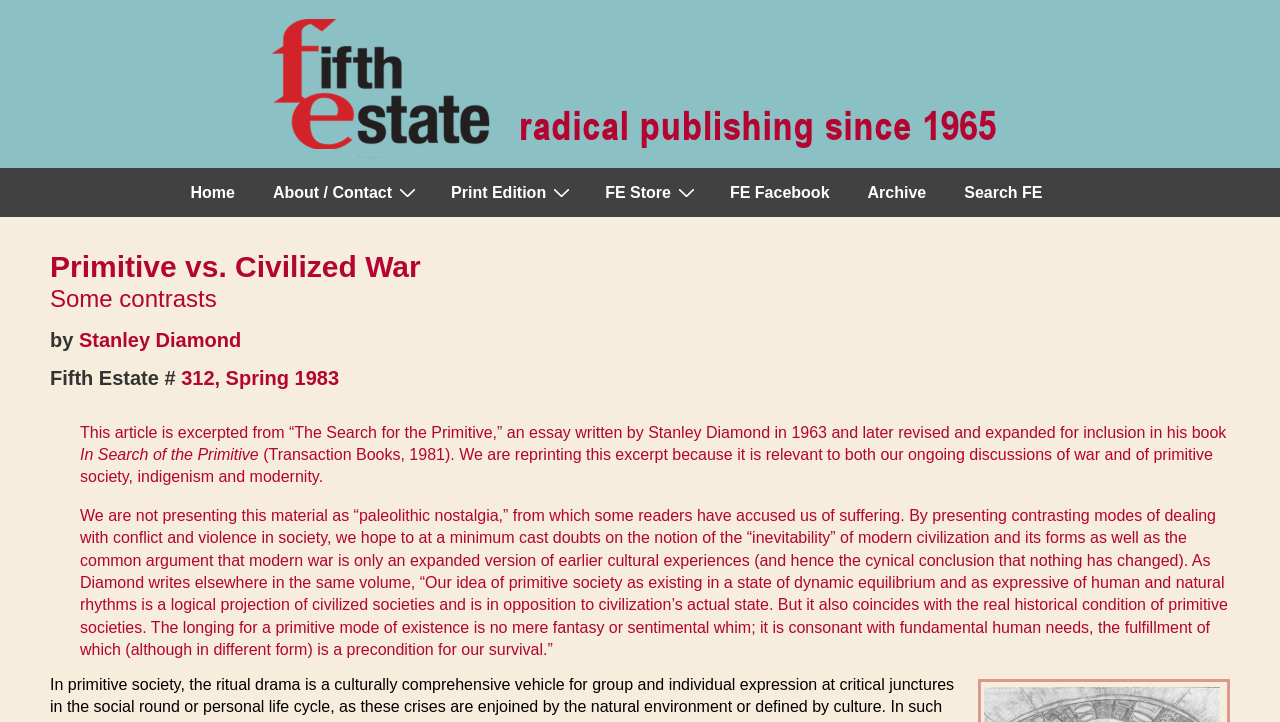From the element description Stanley Diamond, predict the bounding box coordinates of the UI element. The coordinates must be specified in the format (top-left x, top-left y, bottom-right x, bottom-right y) and should be within the 0 to 1 range.

[0.062, 0.455, 0.188, 0.486]